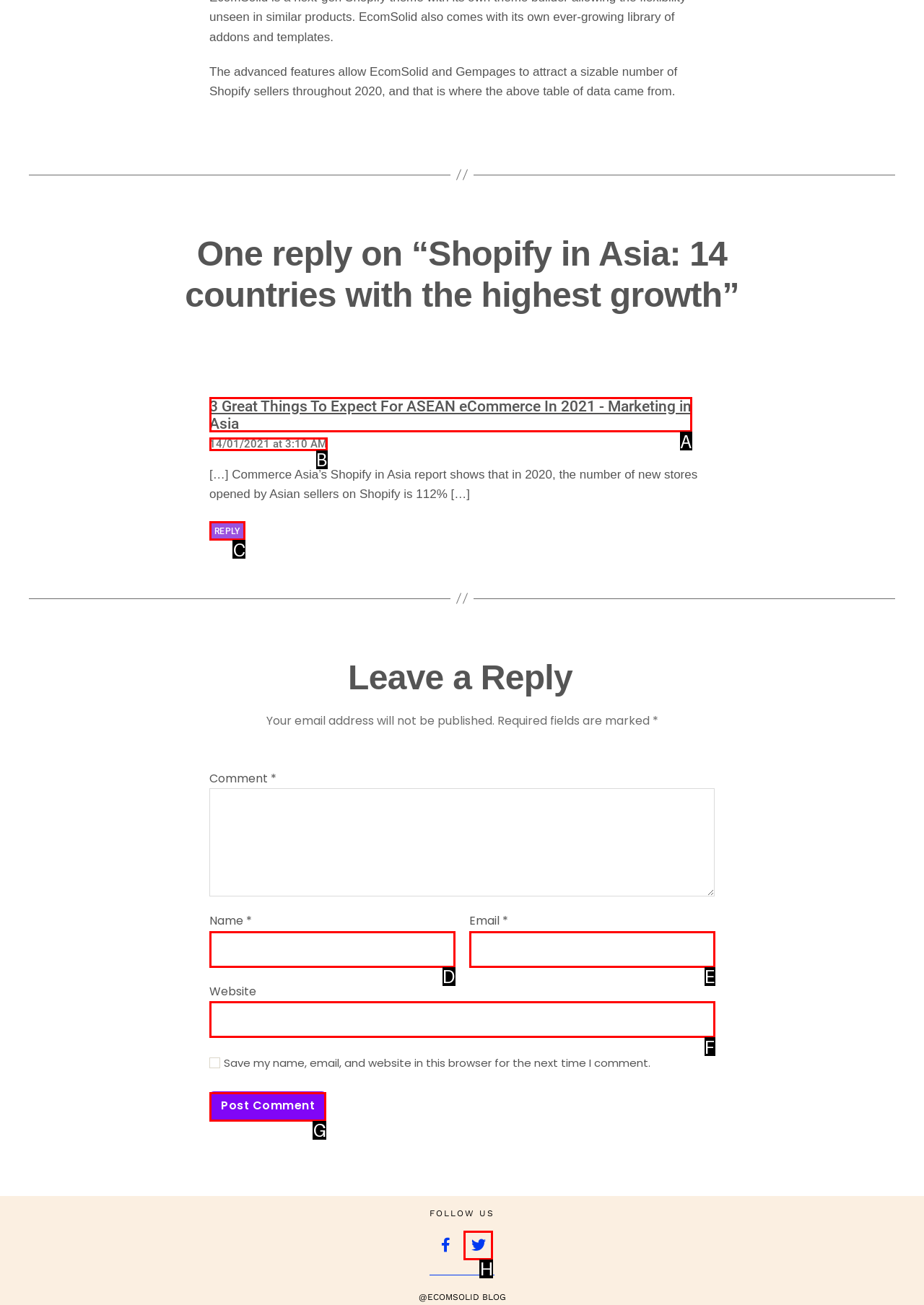What option should I click on to execute the task: Post a comment? Give the letter from the available choices.

G